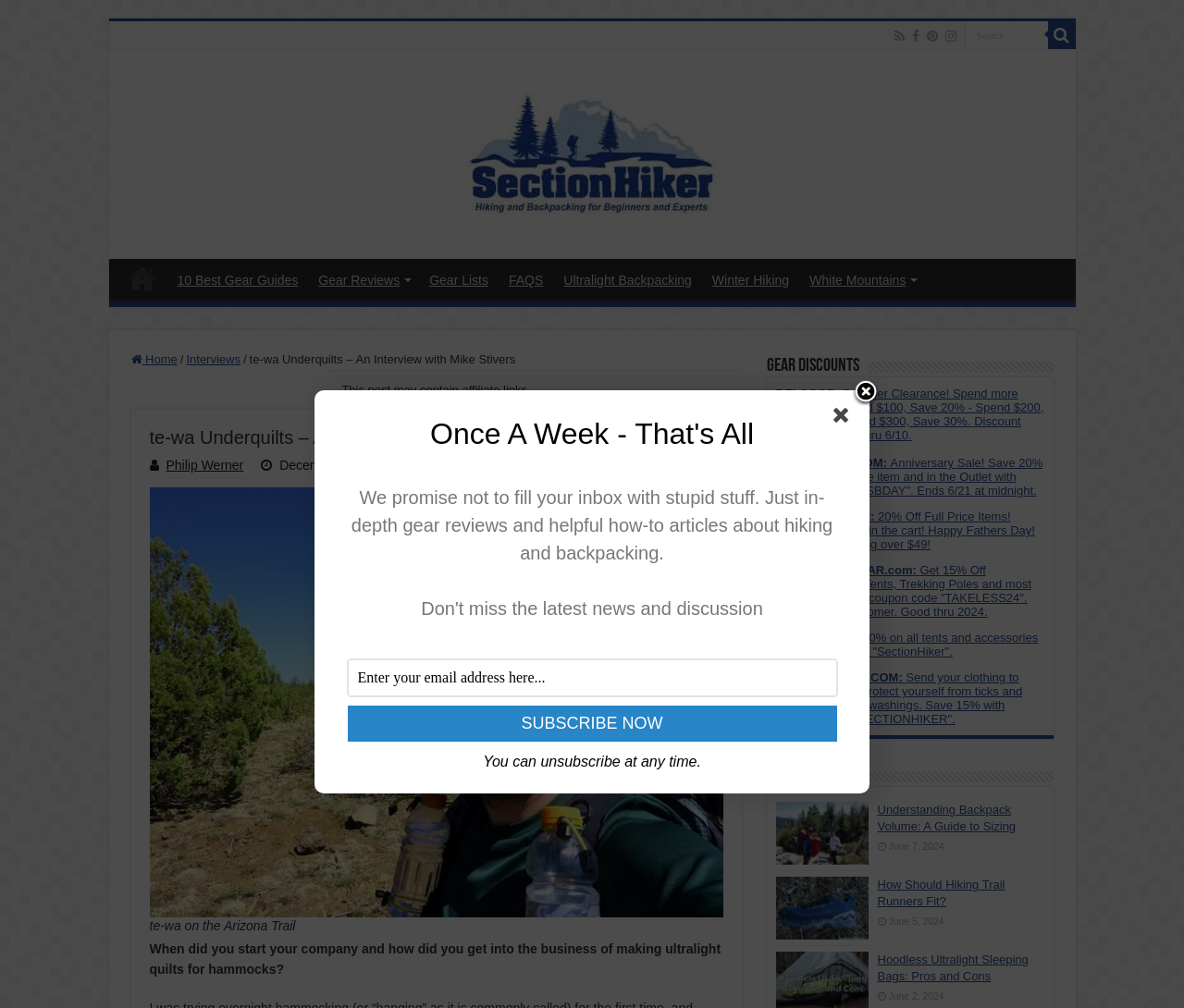Locate the bounding box coordinates of the clickable area needed to fulfill the instruction: "Read the interview with Mike Stivers".

[0.126, 0.424, 0.611, 0.445]